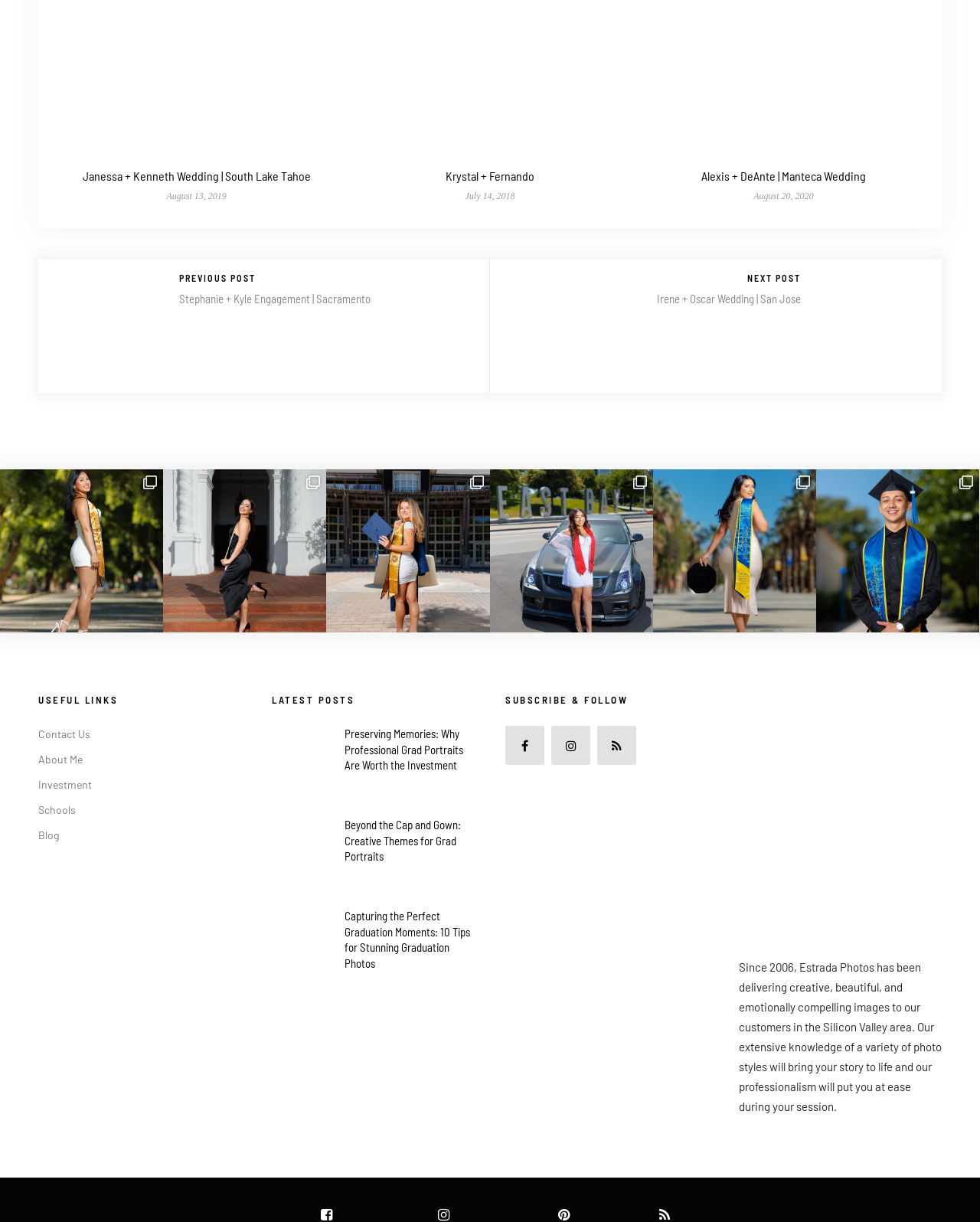Determine the bounding box coordinates for the area that needs to be clicked to fulfill this task: "View previous post". The coordinates must be given as four float numbers between 0 and 1, i.e., [left, top, right, bottom].

[0.183, 0.223, 0.261, 0.232]